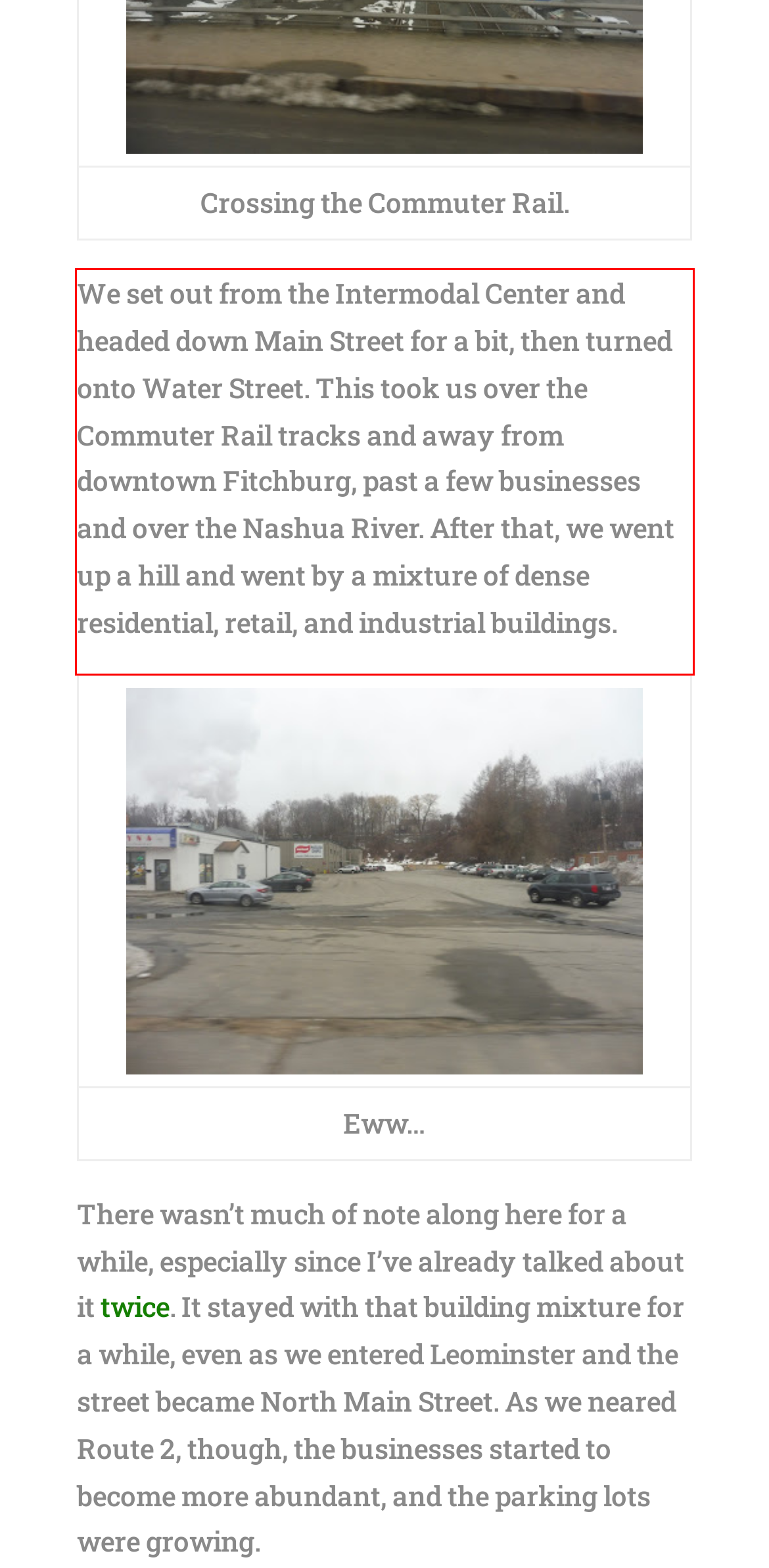In the screenshot of the webpage, find the red bounding box and perform OCR to obtain the text content restricted within this red bounding box.

We set out from the Intermodal Center and headed down Main Street for a bit, then turned onto Water Street. This took us over the Commuter Rail tracks and away from downtown Fitchburg, past a few businesses and over the Nashua River. After that, we went up a hill and went by a mixture of dense residential, retail, and industrial buildings.